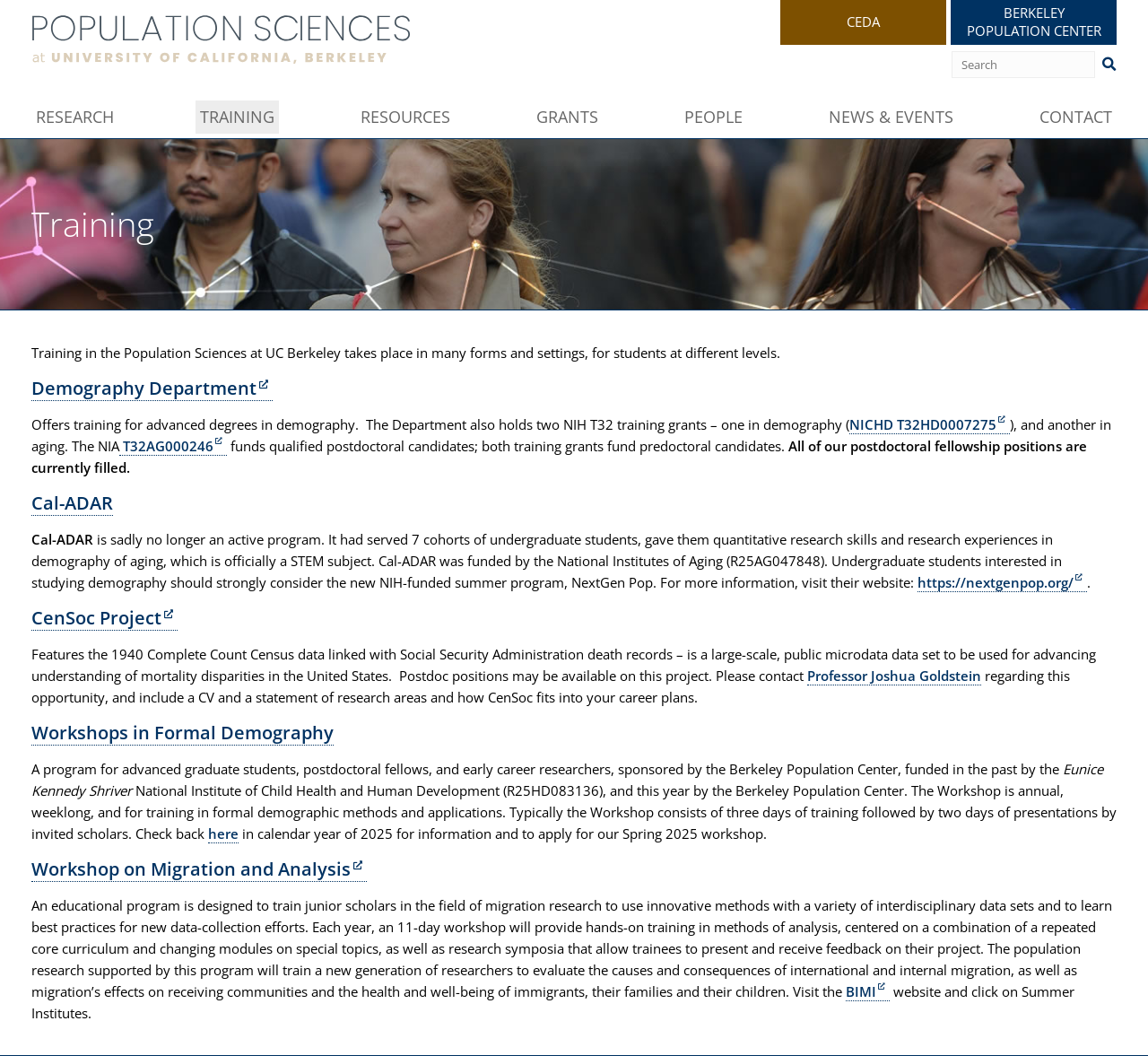Identify the bounding box coordinates of the area that should be clicked in order to complete the given instruction: "Check the Workshop on Migration and Analysis". The bounding box coordinates should be four float numbers between 0 and 1, i.e., [left, top, right, bottom].

[0.027, 0.811, 0.32, 0.835]